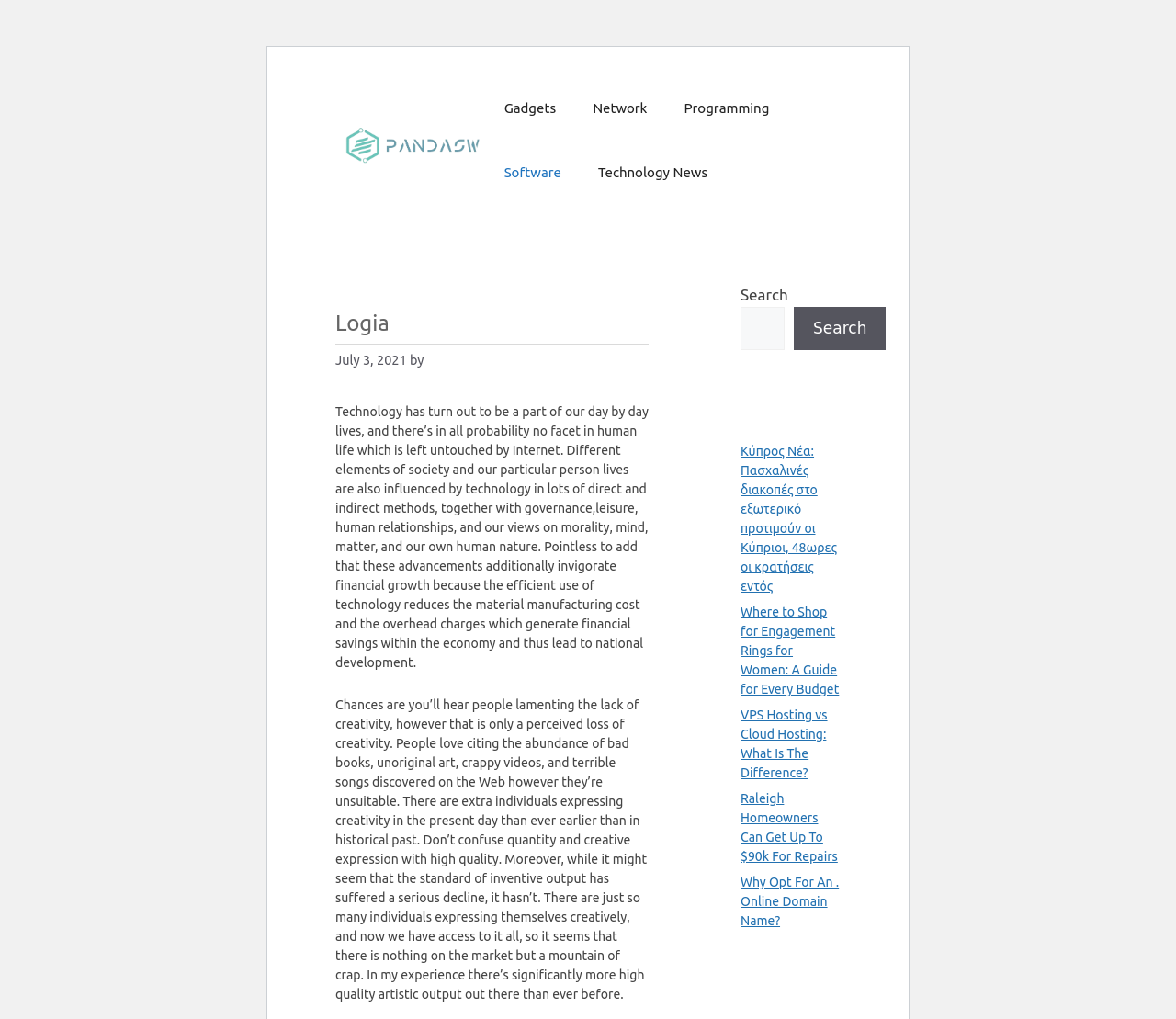What type of content is listed in the complementary region?
Can you provide a detailed and comprehensive answer to the question?

The complementary region contains a list of links with titles such as 'Κύπρος Νέα: Πασχαλινές διακοπές στο εξωτερικό προτιμούν οι Κύπριοι, 48ωρες οι κρατήσεις εντός' and 'Where to Shop for Engagement Rings for Women: A Guide for Every Budget'. These titles suggest that the content listed in this region is news articles or blog posts.